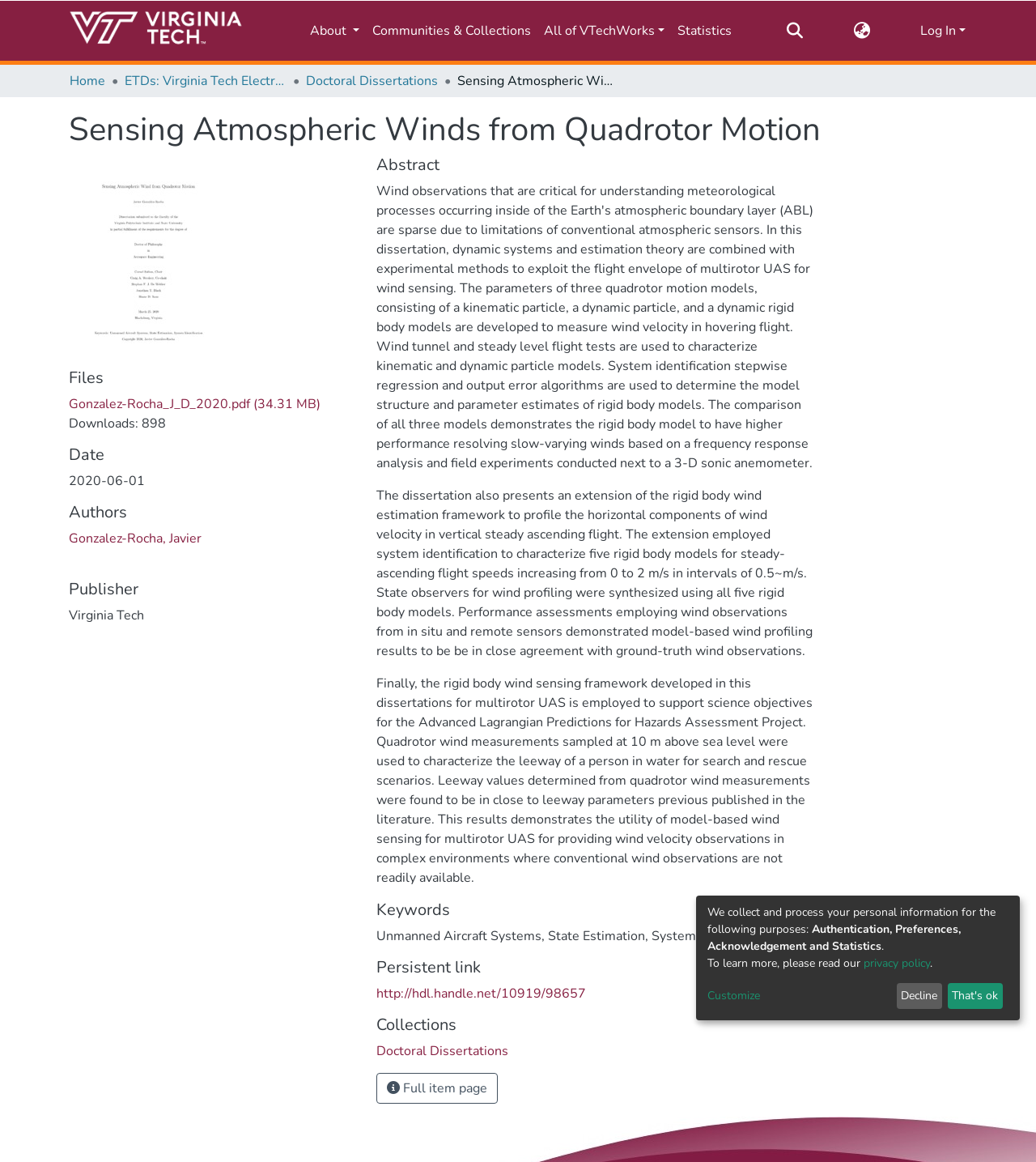Please determine the bounding box coordinates of the area that needs to be clicked to complete this task: 'Switch language'. The coordinates must be four float numbers between 0 and 1, formatted as [left, top, right, bottom].

[0.822, 0.018, 0.842, 0.035]